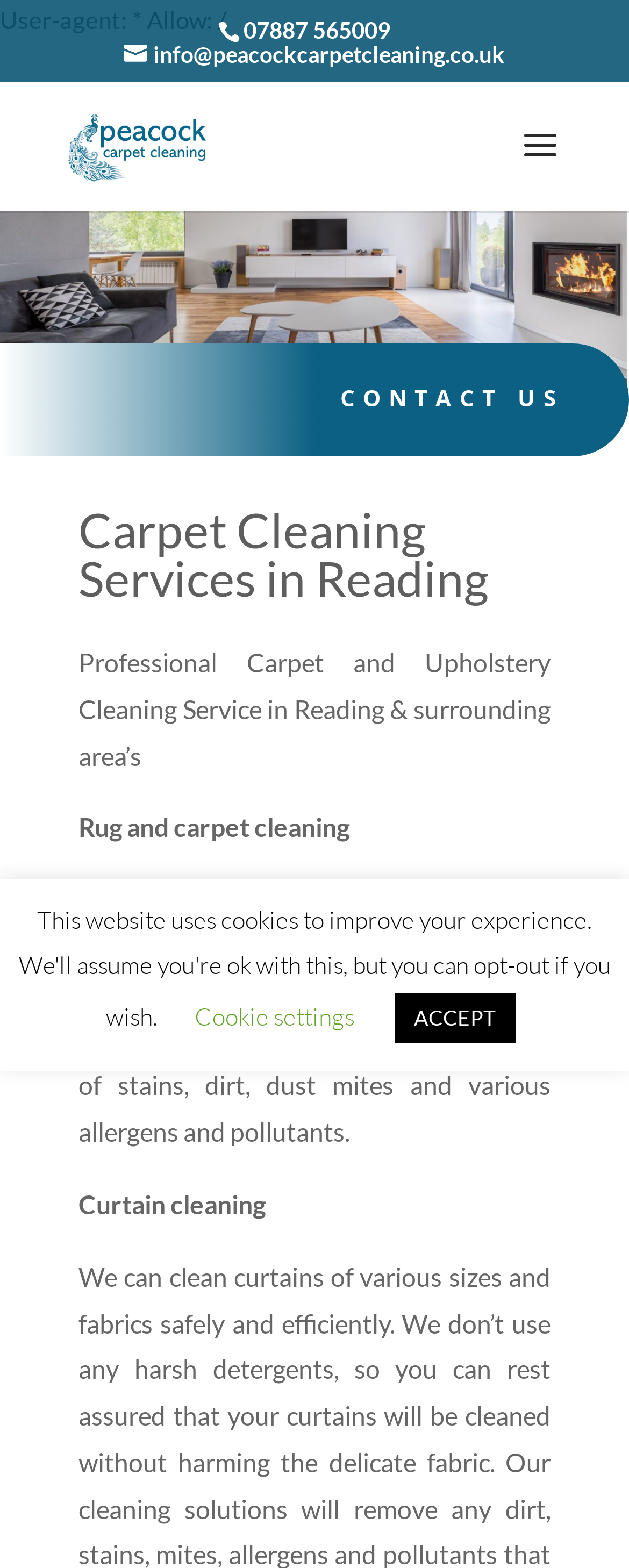Please answer the following question using a single word or phrase: What is the email address to contact the carpet cleaner?

info@peacockcarpetcleaning.co.uk